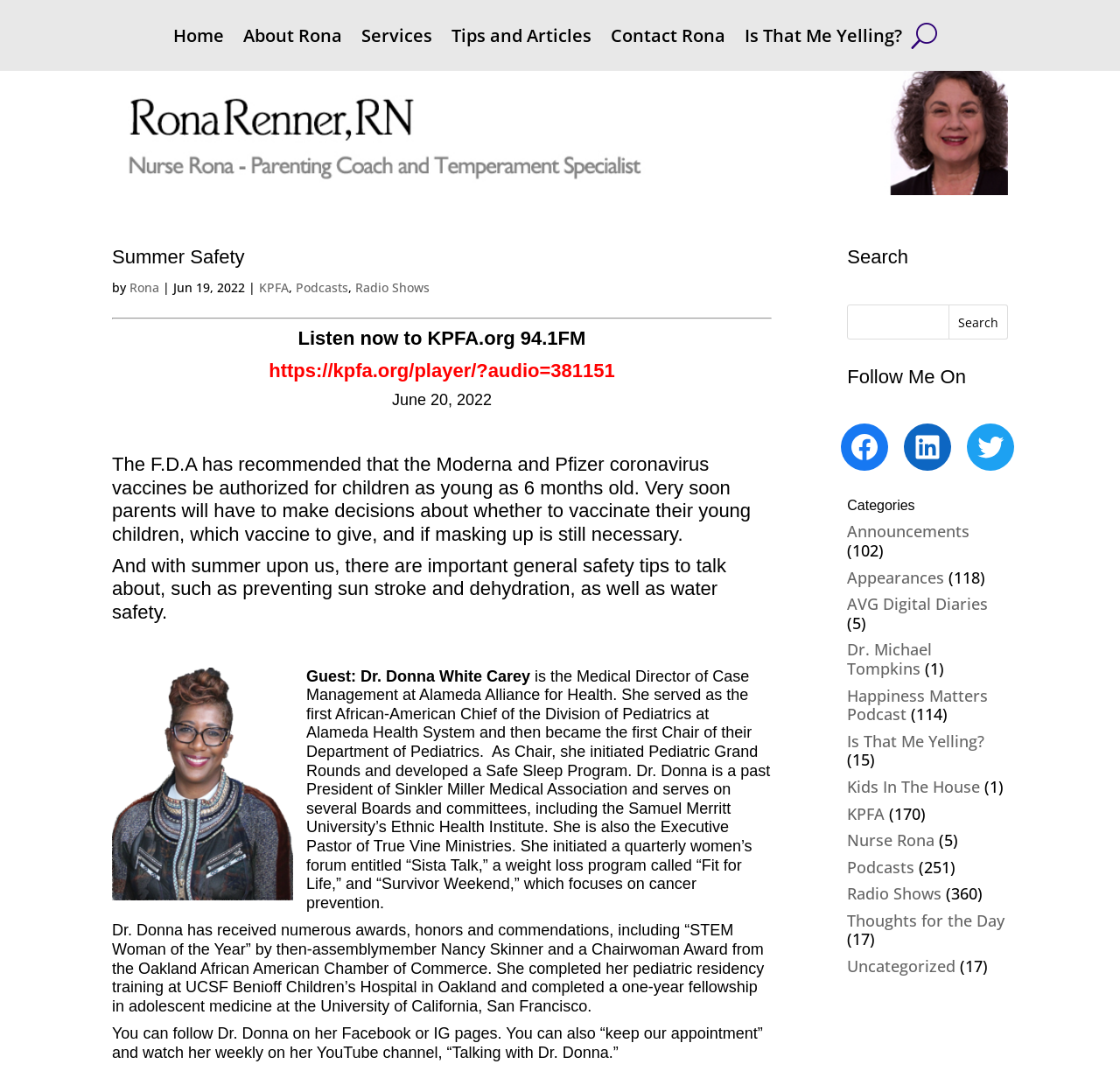Identify the bounding box coordinates for the region of the element that should be clicked to carry out the instruction: "Read the article about Summer Safety". The bounding box coordinates should be four float numbers between 0 and 1, i.e., [left, top, right, bottom].

[0.1, 0.23, 0.218, 0.25]